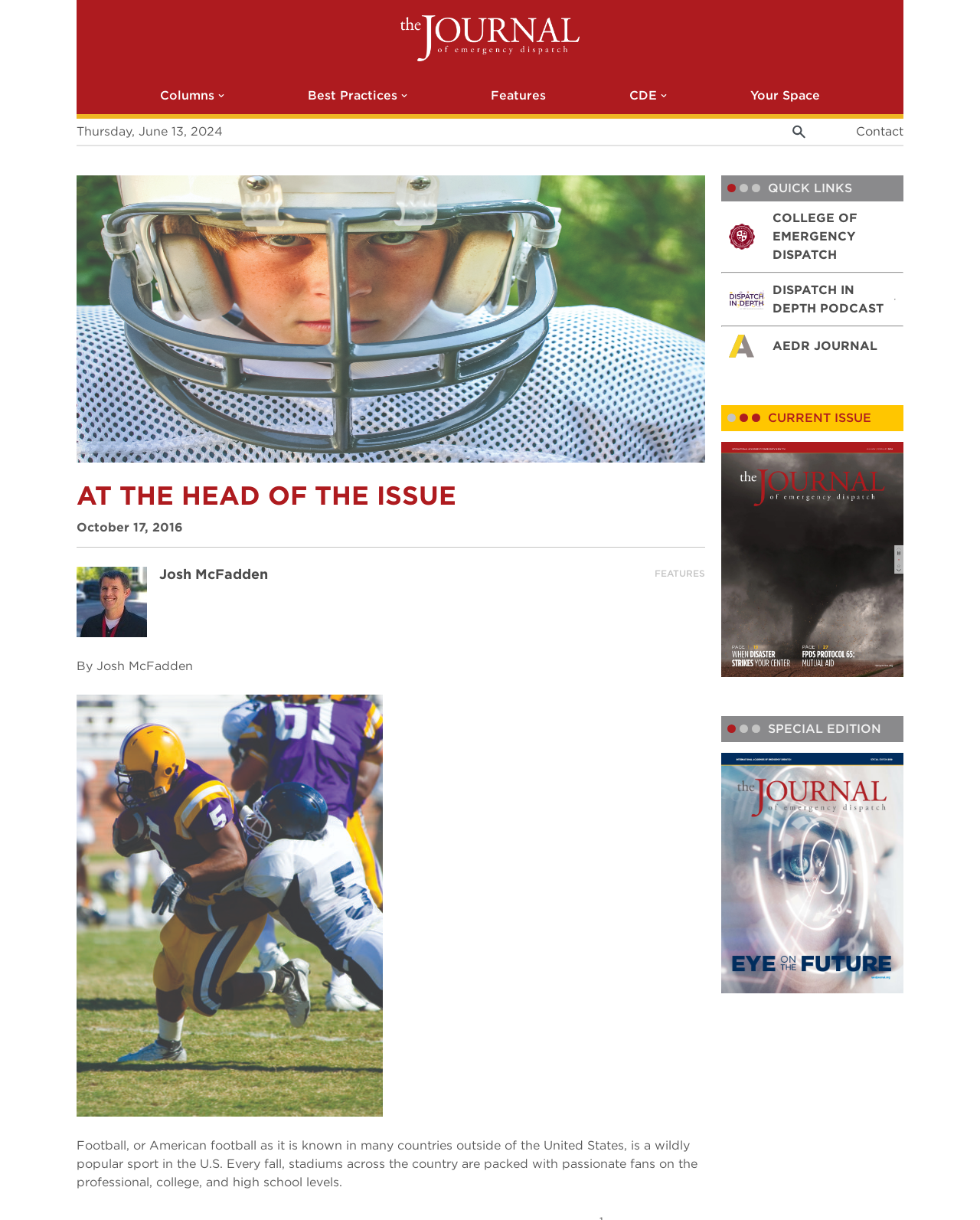Use a single word or phrase to answer the question: What is the date of the current issue?

October 17, 2016